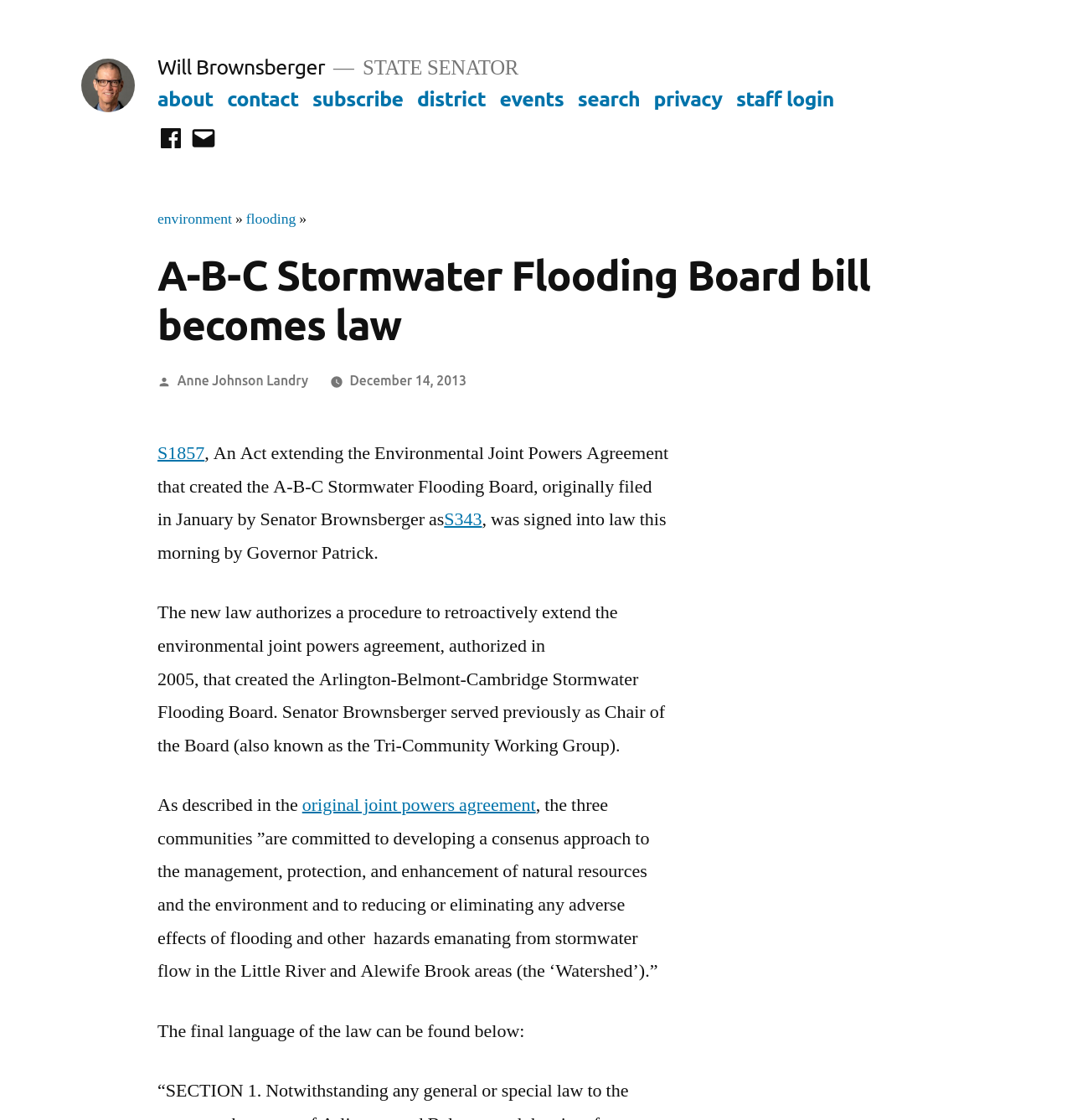Can you pinpoint the bounding box coordinates for the clickable element required for this instruction: "Click on the link to Will Brownsberger's page"? The coordinates should be four float numbers between 0 and 1, i.e., [left, top, right, bottom].

[0.075, 0.052, 0.125, 0.1]